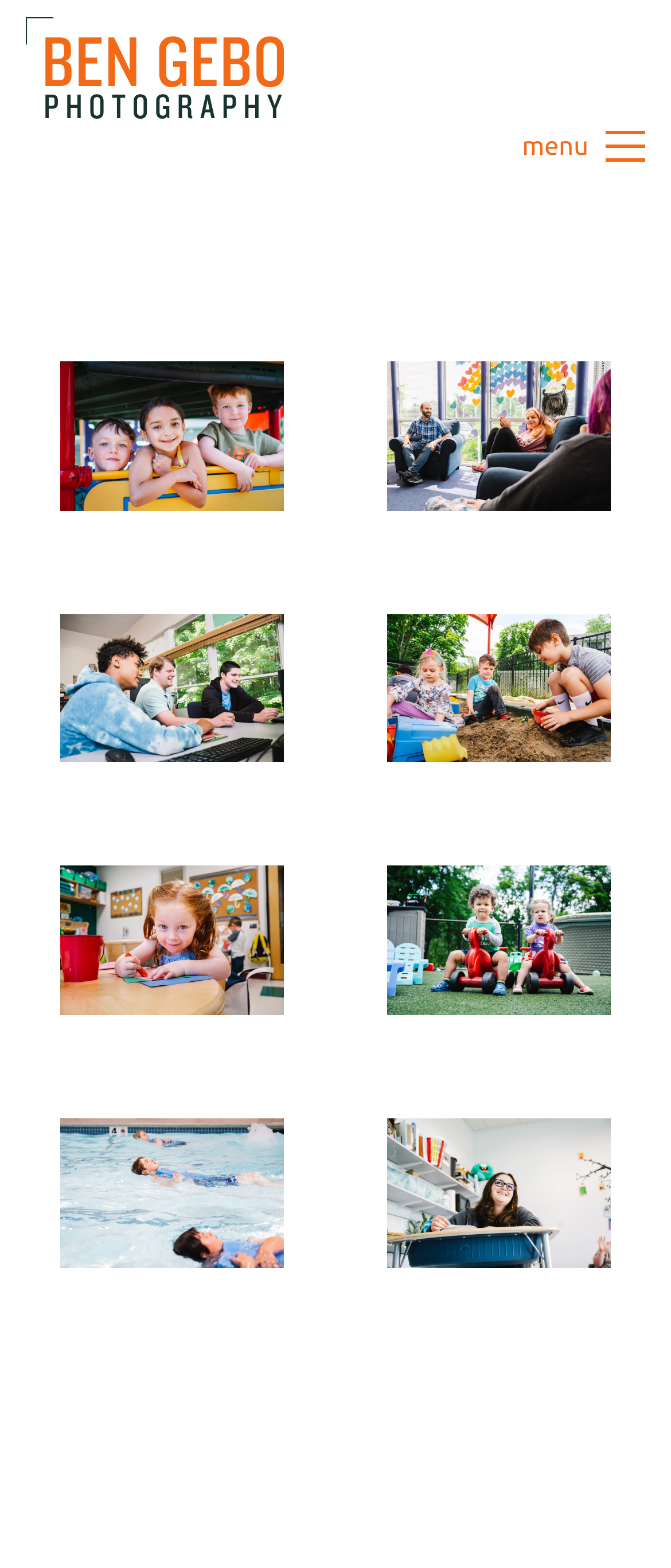Generate a thorough caption detailing the webpage content.

The webpage appears to be a photography portfolio or agency website, with a prominent title "RFK Community Alliance for Proverb Agency | Ben Gebo Photography" at the top. 

On the top-left corner, there is a link to "Ben Gebo Photography" accompanied by a small image. 

To the right of the title, a toggle navigation button is located, with the text "menu" beside it. 

Below the title, there are two columns of links, each containing five identical links to "bengebo.com", accompanied by small images. The left column starts from the middle of the page and extends downwards, while the right column starts from the middle of the page and also extends downwards, but is positioned more to the right. 

Each link and its corresponding image are stacked vertically, with a small gap between them. The images are relatively small, taking up about a quarter of the page's width.